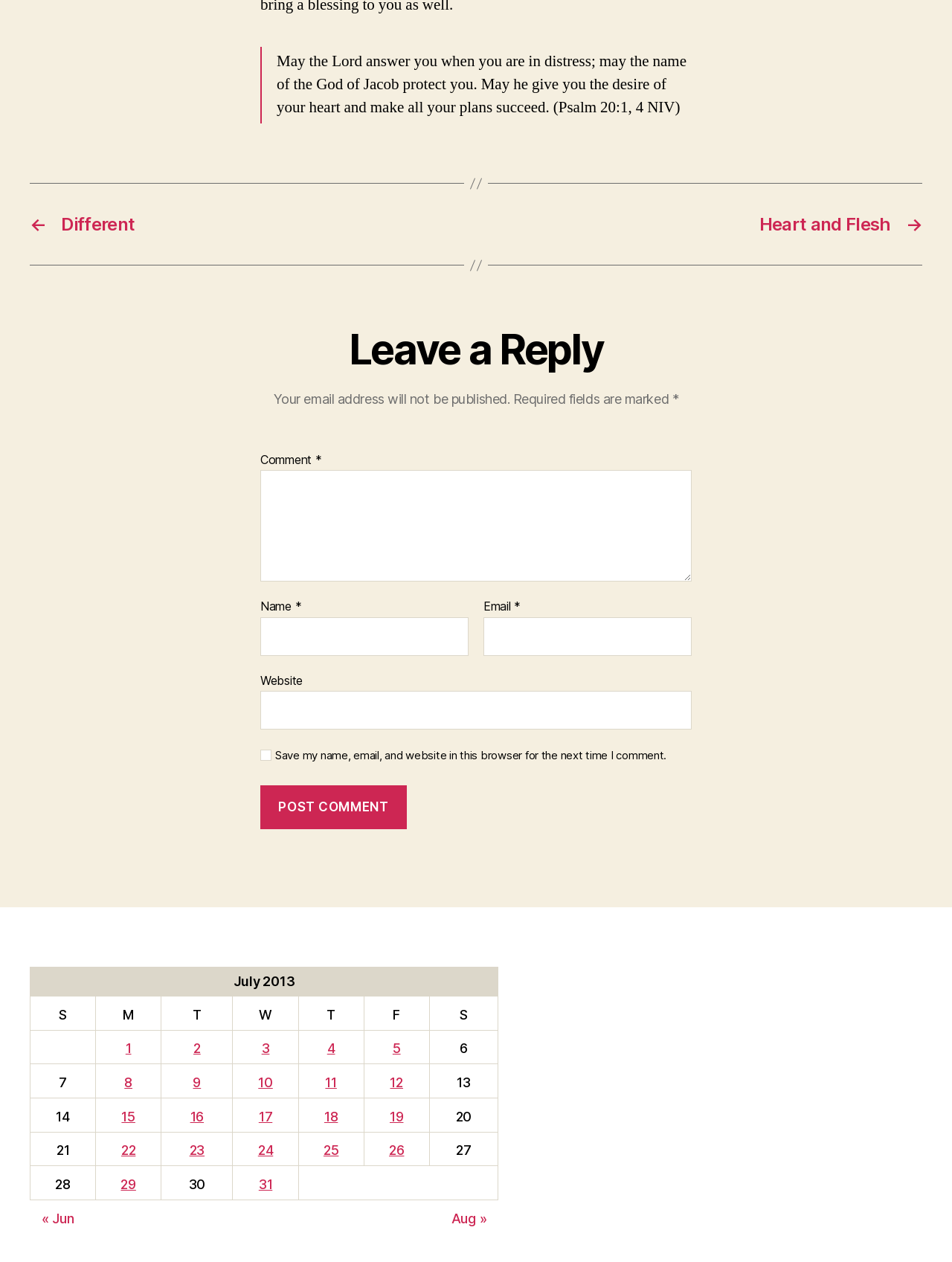Identify the bounding box for the UI element specified in this description: "26". The coordinates must be four float numbers between 0 and 1, formatted as [left, top, right, bottom].

[0.409, 0.905, 0.425, 0.918]